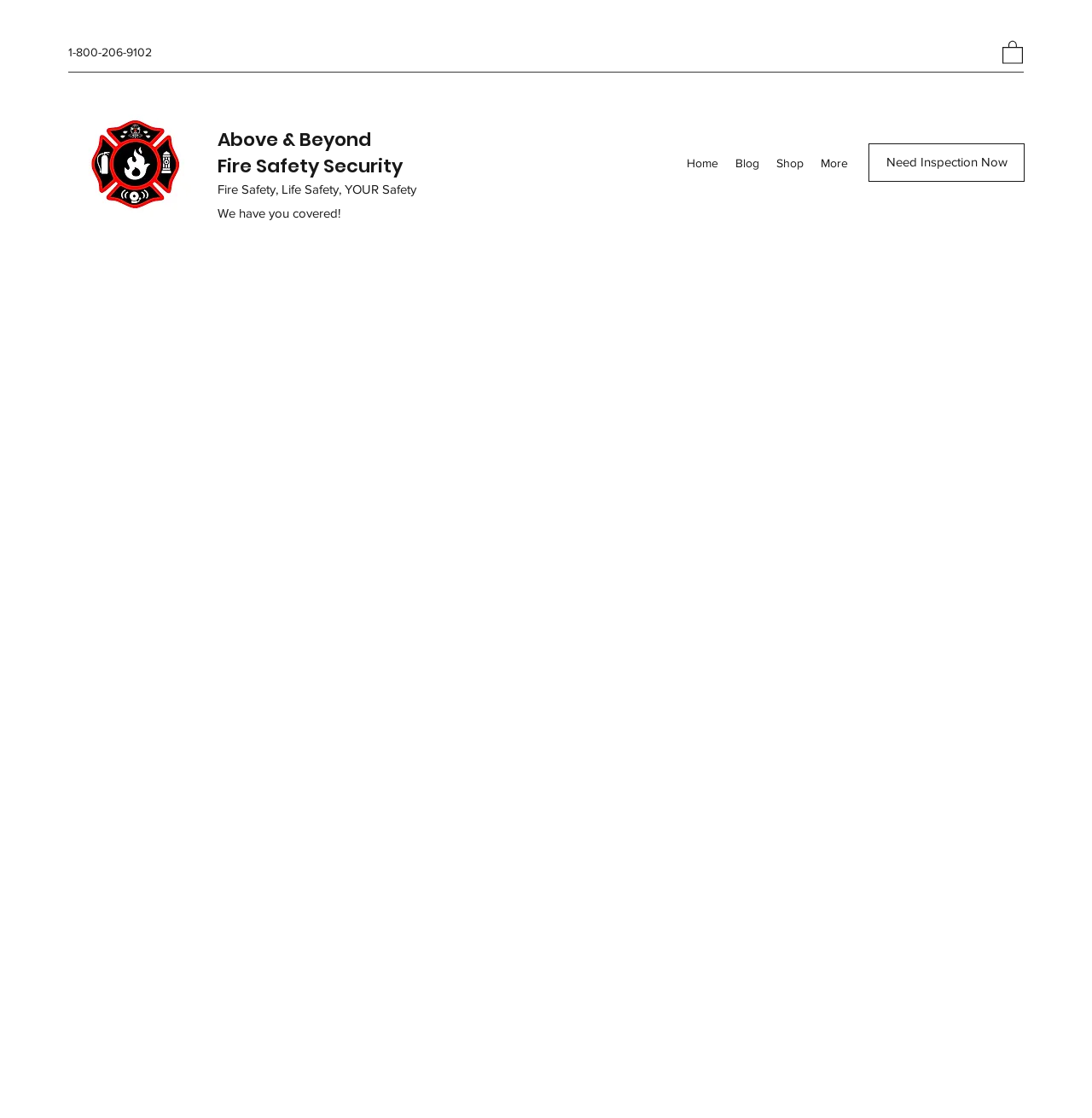Determine the bounding box coordinates for the UI element described. Format the coordinates as (top-left x, top-left y, bottom-right x, bottom-right y) and ensure all values are between 0 and 1. Element description: Blog

[0.666, 0.134, 0.703, 0.157]